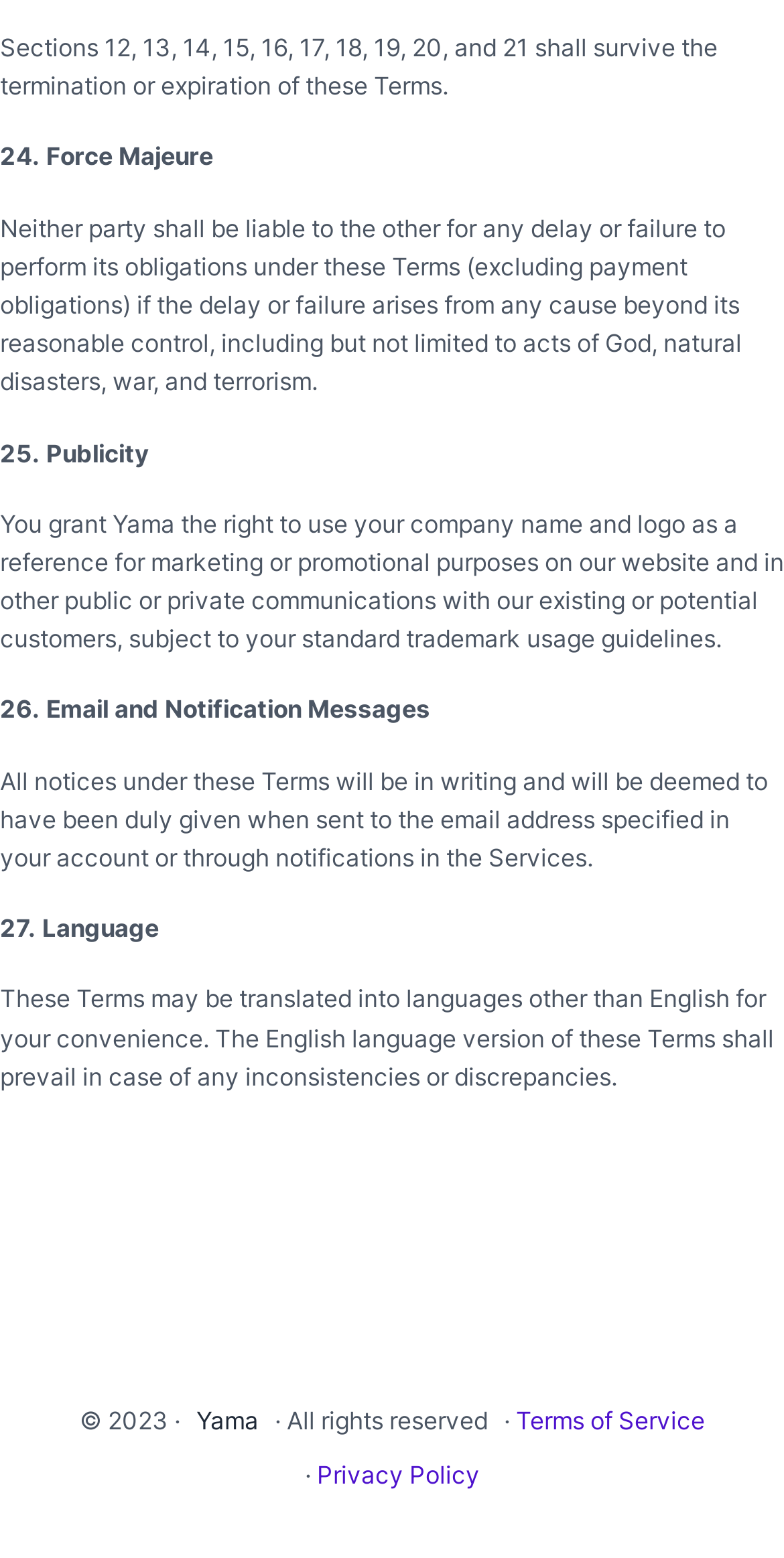Provide a single word or phrase answer to the question: 
What is the purpose of section 25?

Publicity